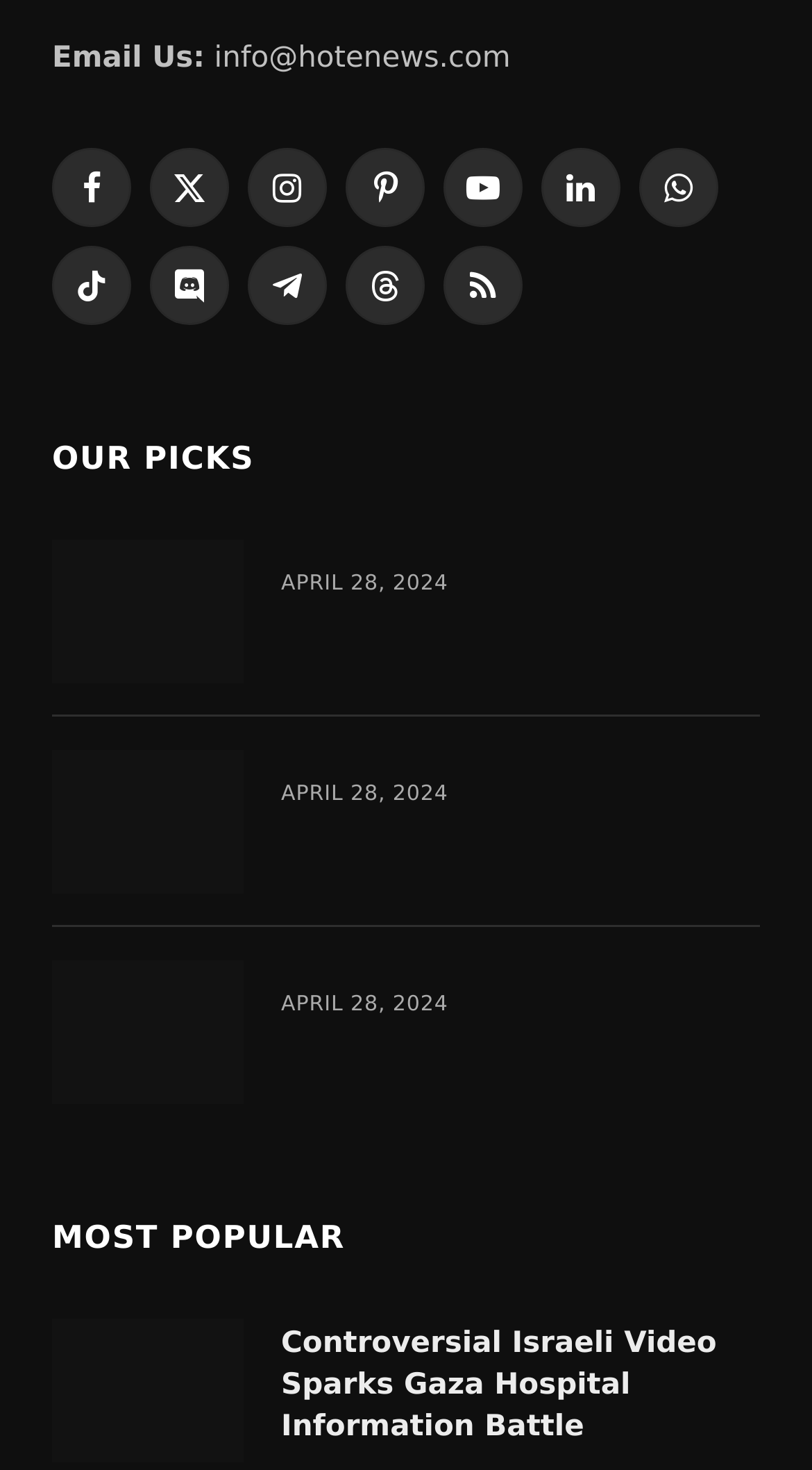Find the bounding box coordinates for the HTML element described in this sentence: "RSS". Provide the coordinates as four float numbers between 0 and 1, in the format [left, top, right, bottom].

[0.546, 0.167, 0.644, 0.221]